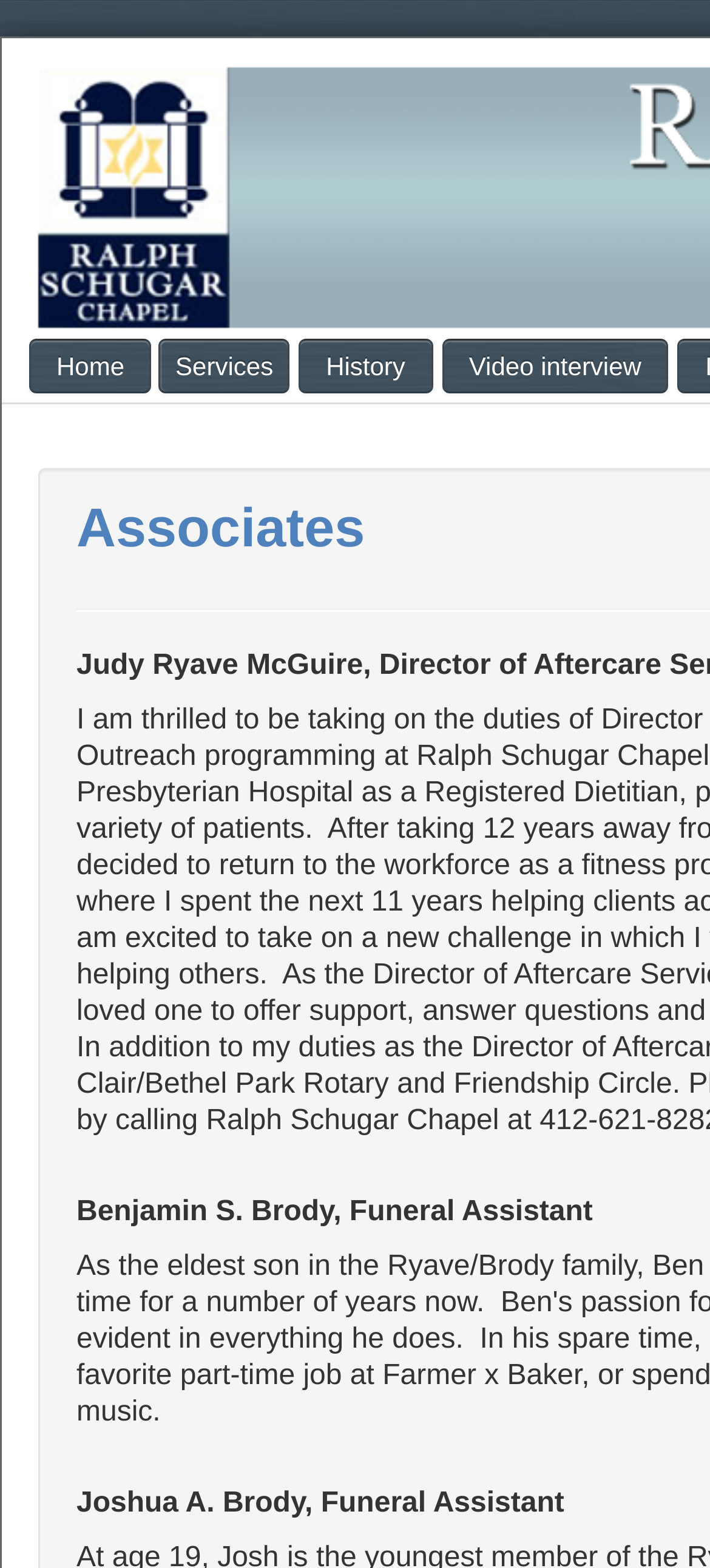Please find the bounding box coordinates in the format (top-left x, top-left y, bottom-right x, bottom-right y) for the given element description. Ensure the coordinates are floating point numbers between 0 and 1. Description: Home

[0.041, 0.216, 0.214, 0.251]